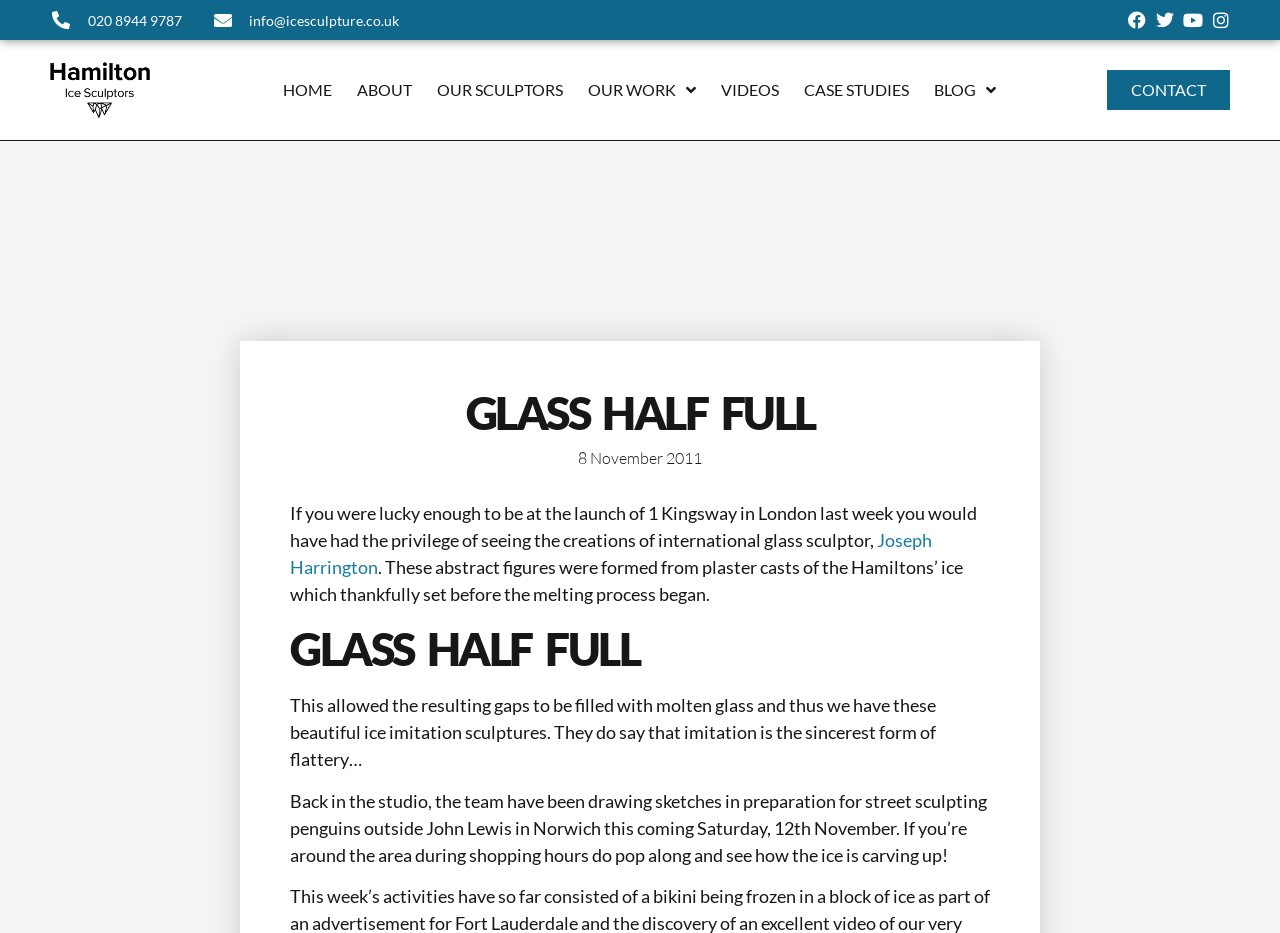Locate the bounding box coordinates of the segment that needs to be clicked to meet this instruction: "Visit Facebook page".

[0.881, 0.012, 0.895, 0.031]